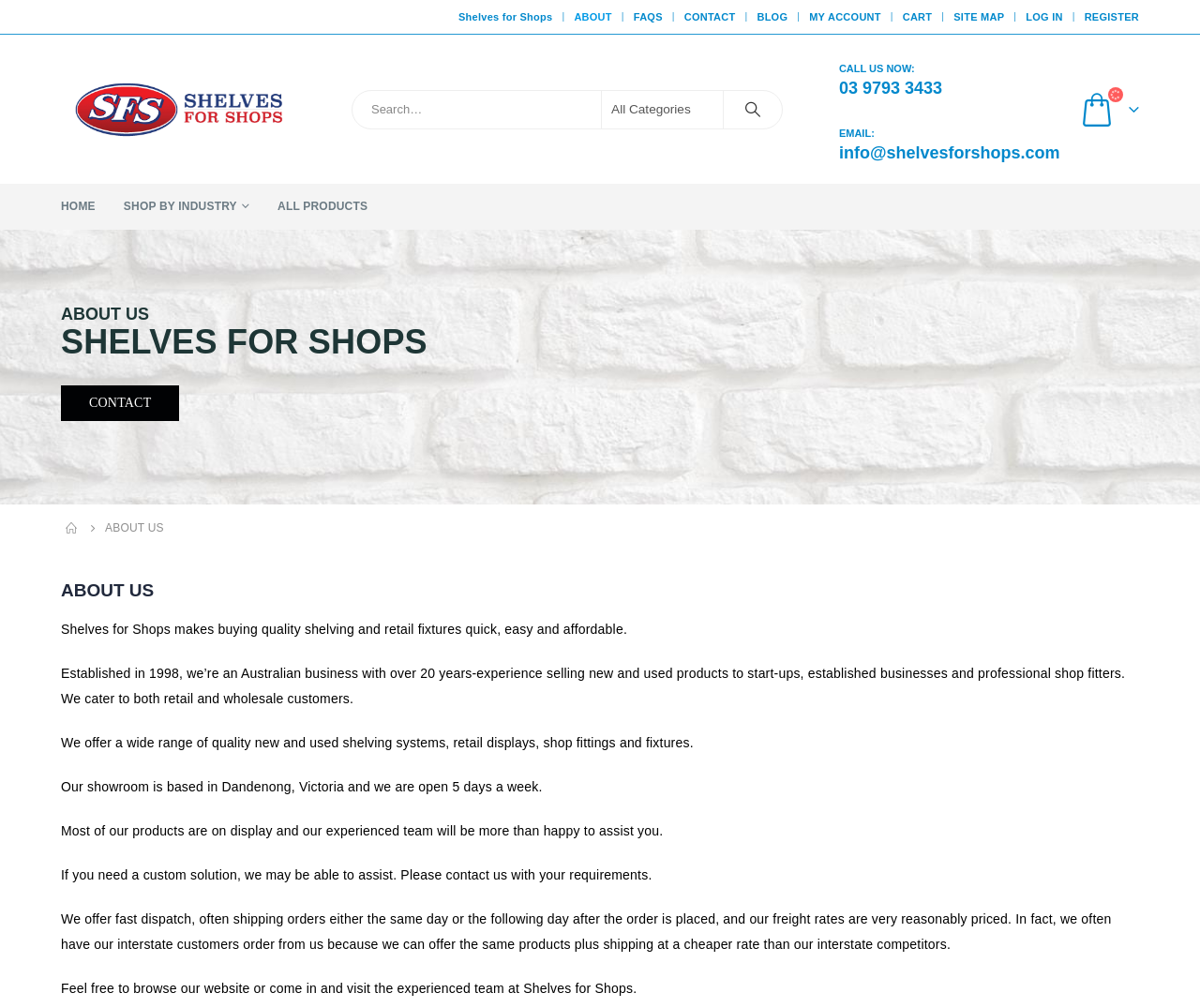Specify the bounding box coordinates of the element's area that should be clicked to execute the given instruction: "View all products". The coordinates should be four float numbers between 0 and 1, i.e., [left, top, right, bottom].

[0.231, 0.182, 0.306, 0.228]